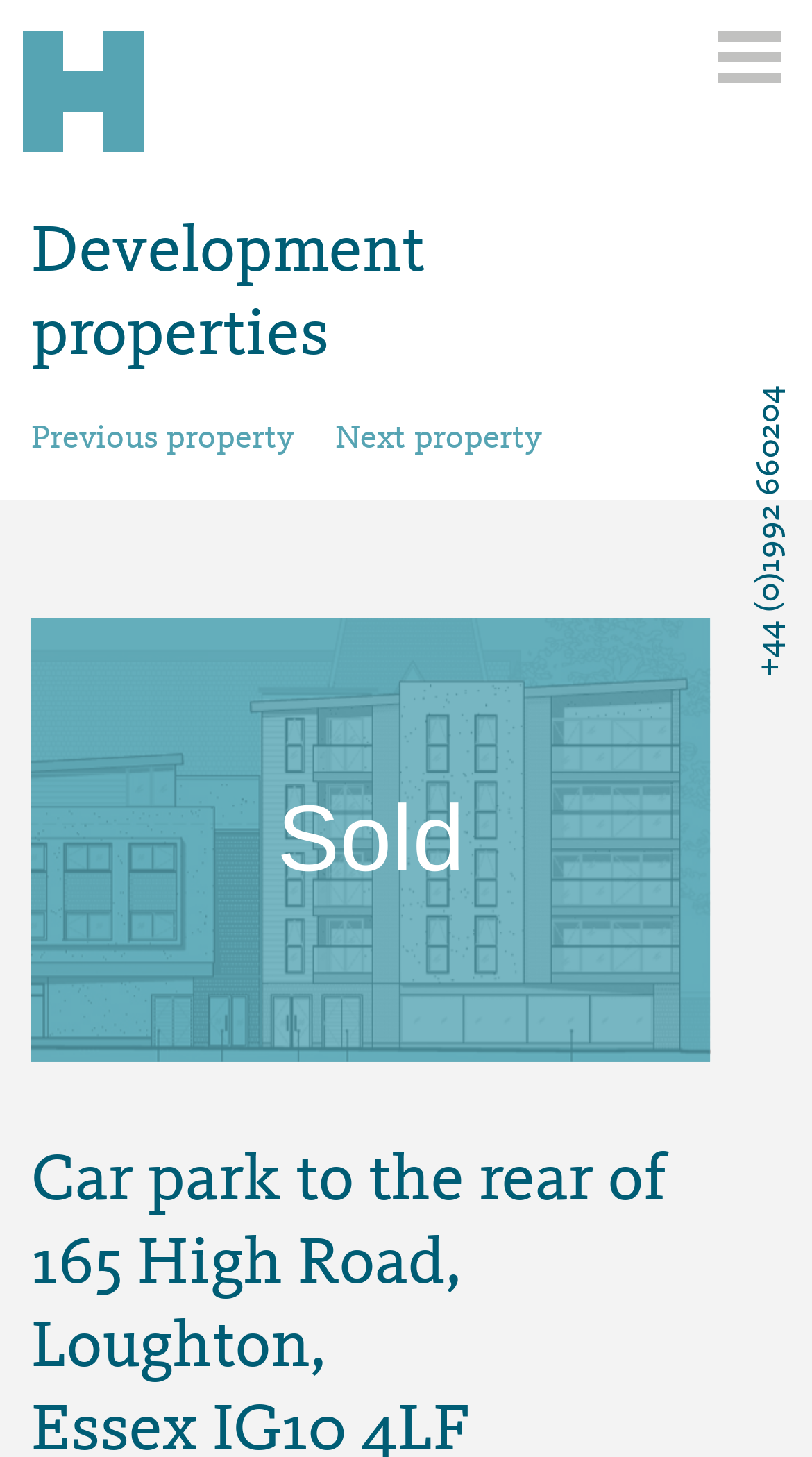Detail the various sections and features present on the webpage.

The webpage appears to be a property listing page, specifically showcasing a car park located at 165 High Road, Loughton, Essex IG10 4LF. 

At the top left of the page, there is a header section containing a link to "Highfield Investments" with a heading of the same name. 

To the right of the header, there is a link with no text content. 

Below the header, there is a table layout section that occupies most of the page. This section is divided into several parts. On the top, there is a heading that reads "Development properties". 

Underneath the heading, there are three elements aligned horizontally. From left to right, they are a link to "Previous property", a series of blank spaces, and a link to "Next property". 

Below these elements, there is a static text that reads "Sold", indicating the status of the property. 

Additionally, there is a phone number "+44 (0)1992 660204" located at the top right of the page.